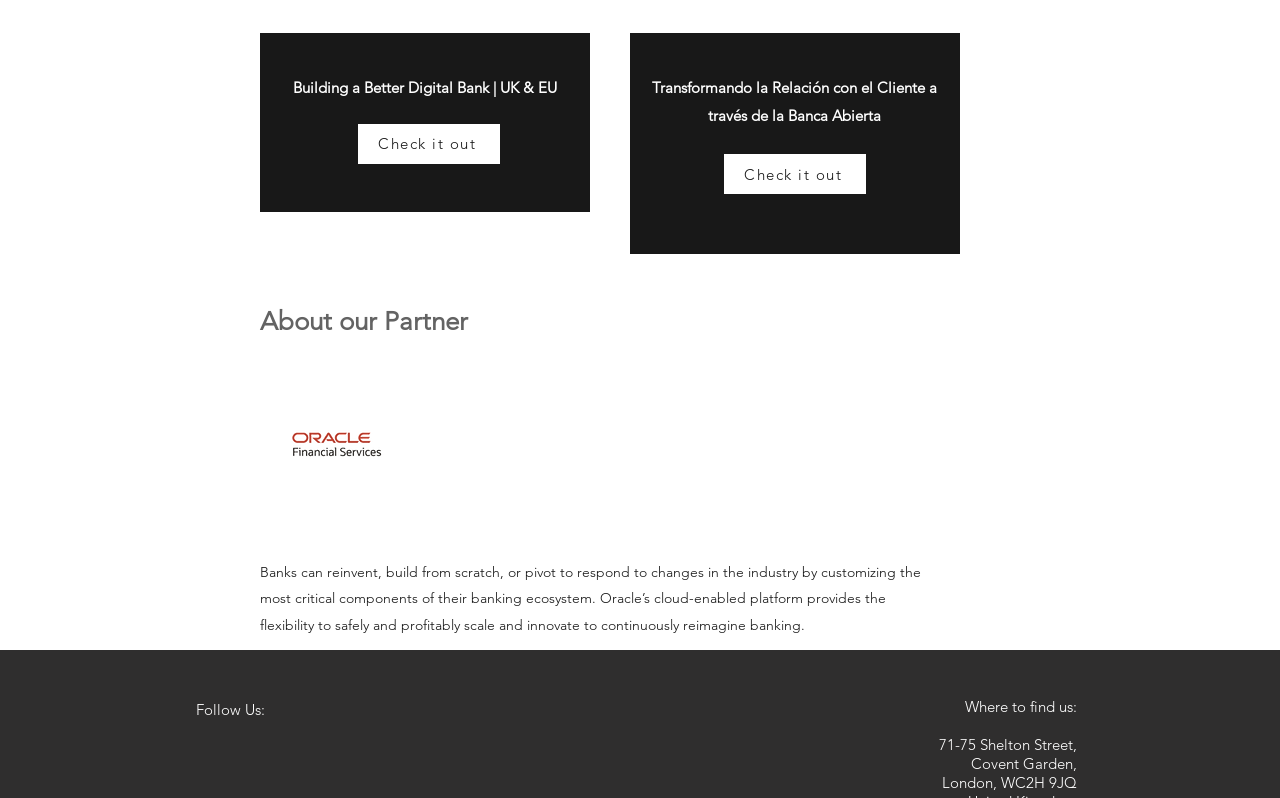What is the address of the office?
Using the image, answer in one word or phrase.

71-75 Shelton Street, Covent Garden, London, WC2H 9JQ